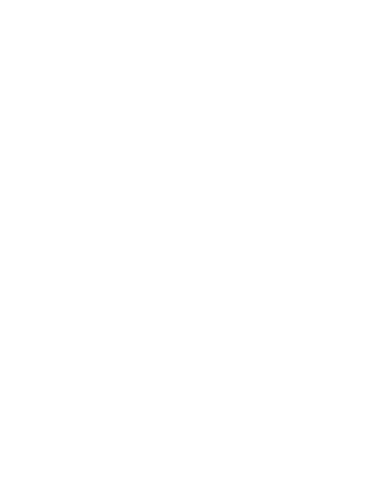Provide a thorough and detailed caption for the image.

The image showcases a 1999 Ibanez AJ307CE NT, a premium 7-string acoustic guitar with a distinctive jumbo body design. This guitar features a cutaway style and is known for its remarkable sound quality. Constructed with a solid Engelman spruce top and rosewood back and sides, it combines traditional craftsmanship with modern on-board electronics, specifically from Fishman. The instrument is presented in excellent condition, described as "like new," with no visible wear or damage. Its aesthetic appeal is enhanced by the gold-finished Grover tuners and a rosewood fretboard, making it not only a functional instrument but also a visual masterpiece. The image emphasizes the guitar's luxurious finish and intricate design details, inviting musicians to appreciate its craftsmanship and performance capabilities.